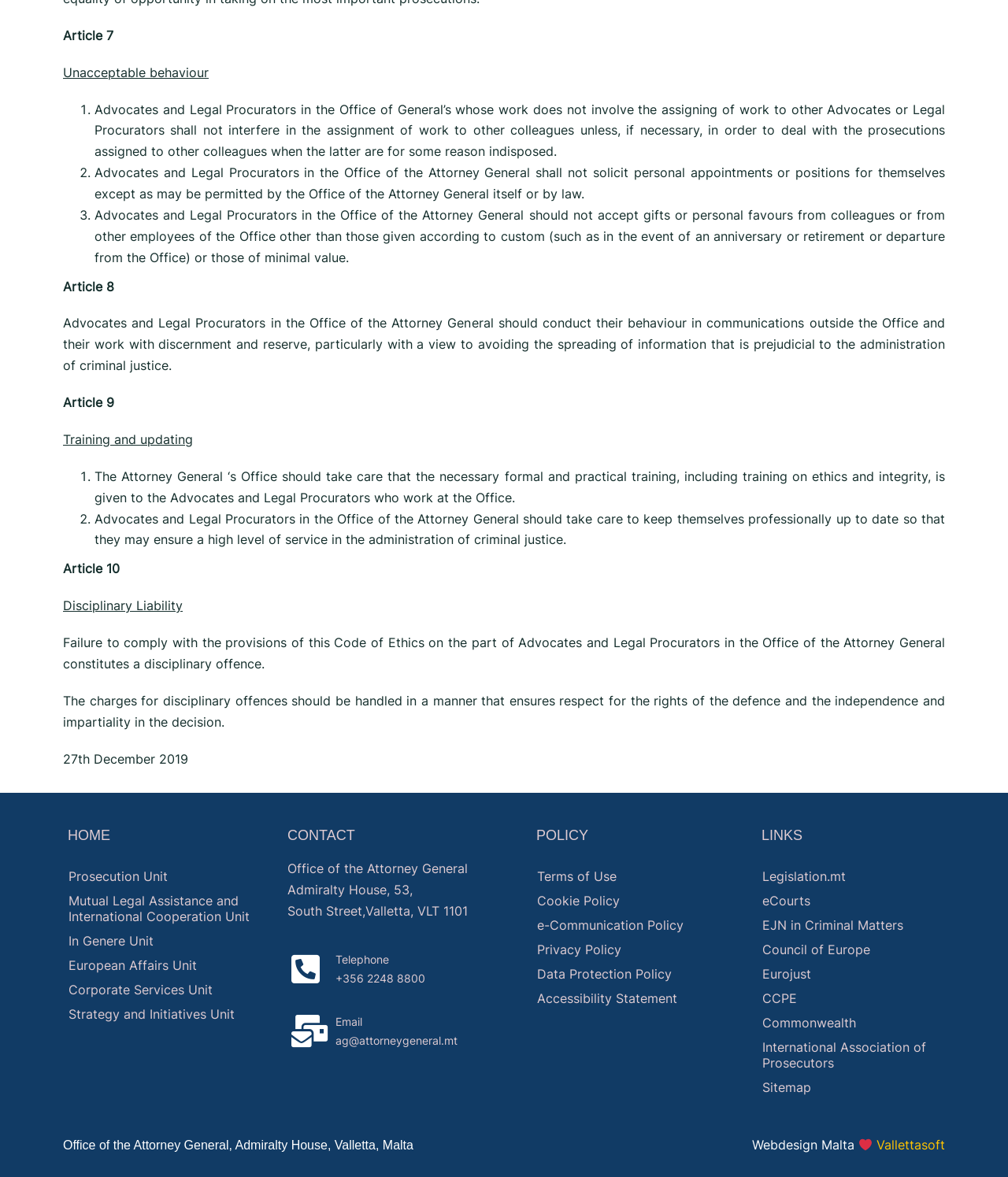What is the title of Article 7?
Ensure your answer is thorough and detailed.

I found the title of Article 7 by looking at the StaticText element with the text 'Article 7' and its adjacent element with the text 'Unacceptable behaviour'.